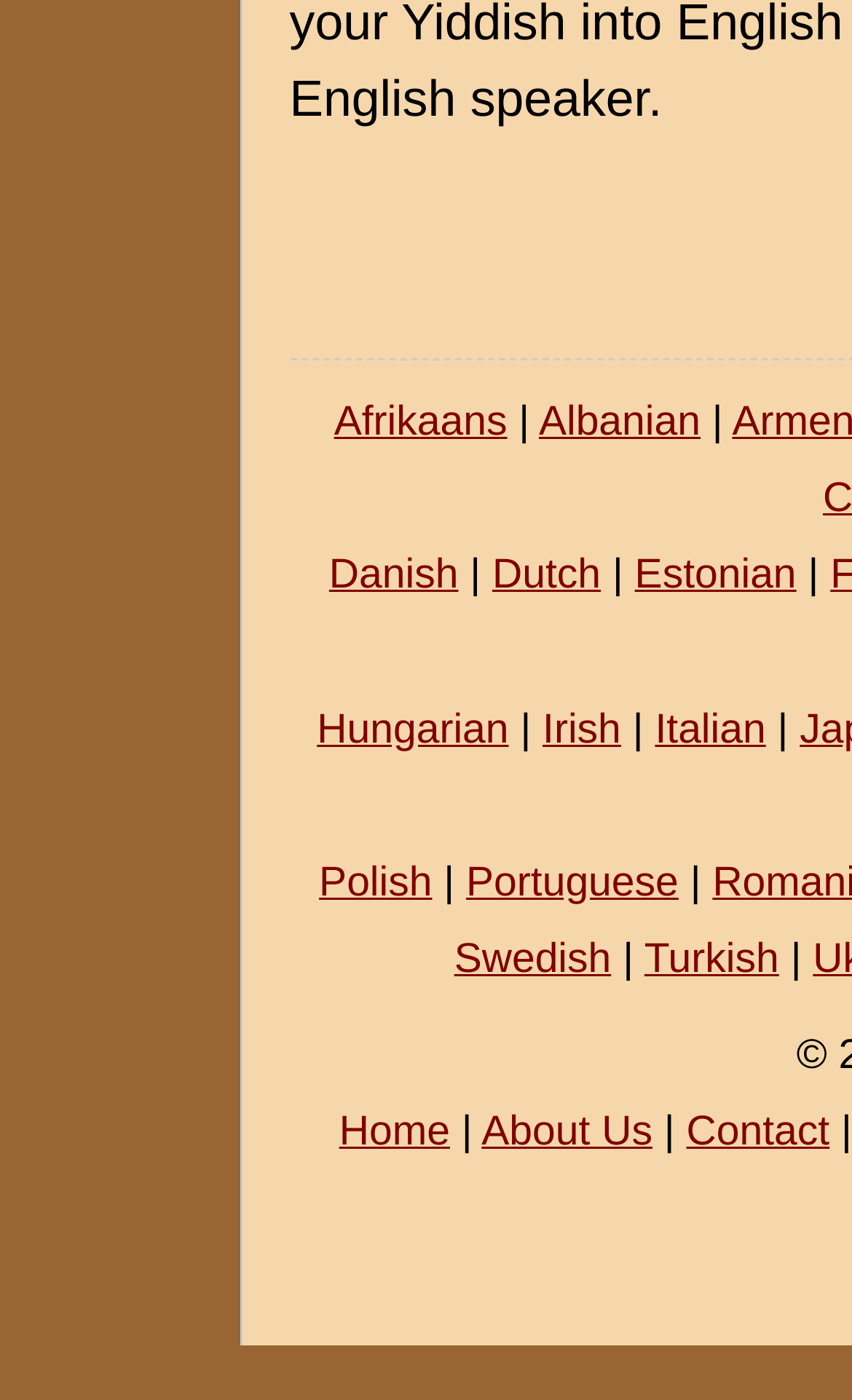Please identify the bounding box coordinates of the element that needs to be clicked to perform the following instruction: "Choose Italian language".

[0.769, 0.505, 0.899, 0.538]